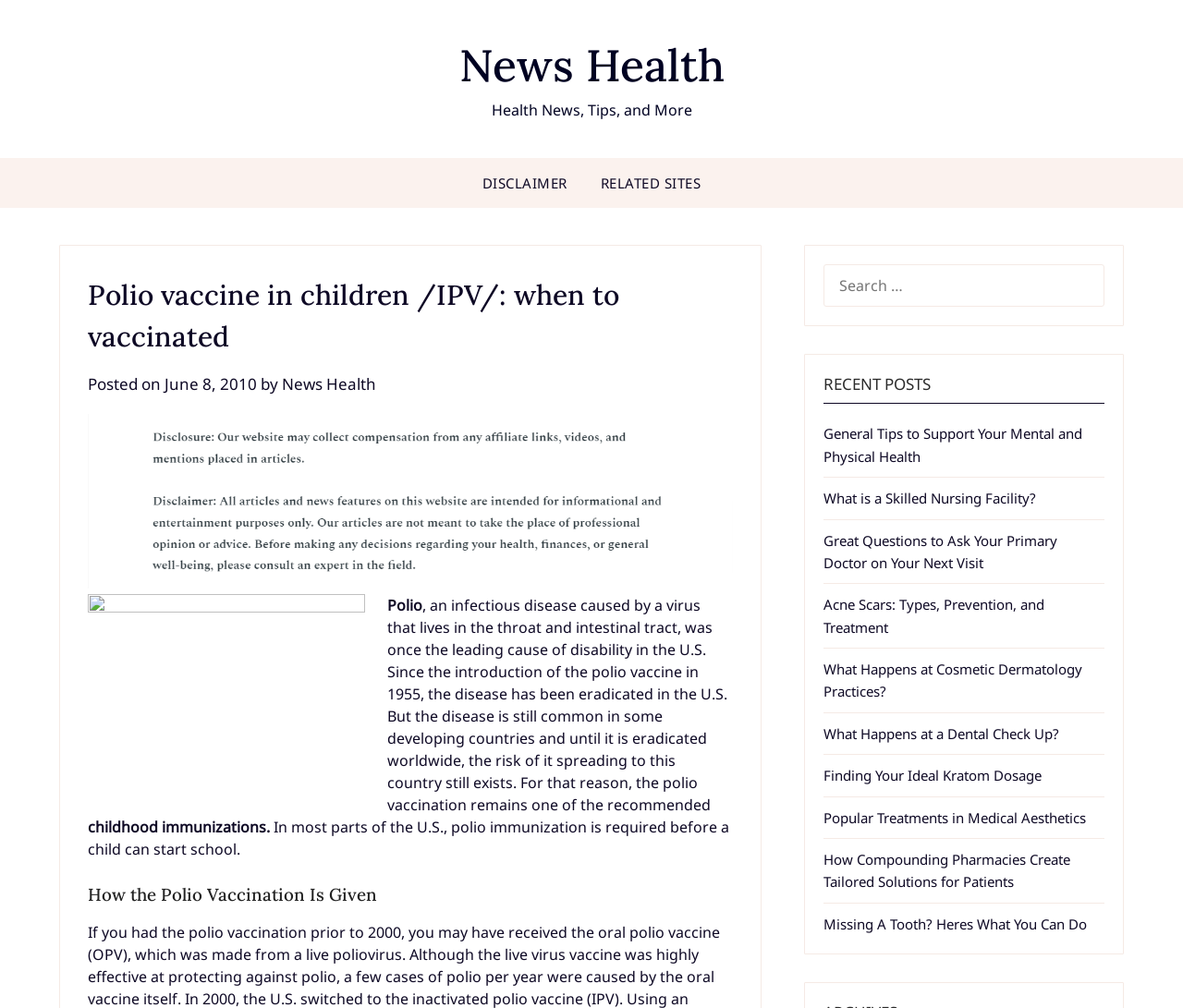Identify the bounding box coordinates of the region that needs to be clicked to carry out this instruction: "Read the 'Polio vaccine in children /IPV/: when to vaccinated' article". Provide these coordinates as four float numbers ranging from 0 to 1, i.e., [left, top, right, bottom].

[0.075, 0.272, 0.619, 0.355]